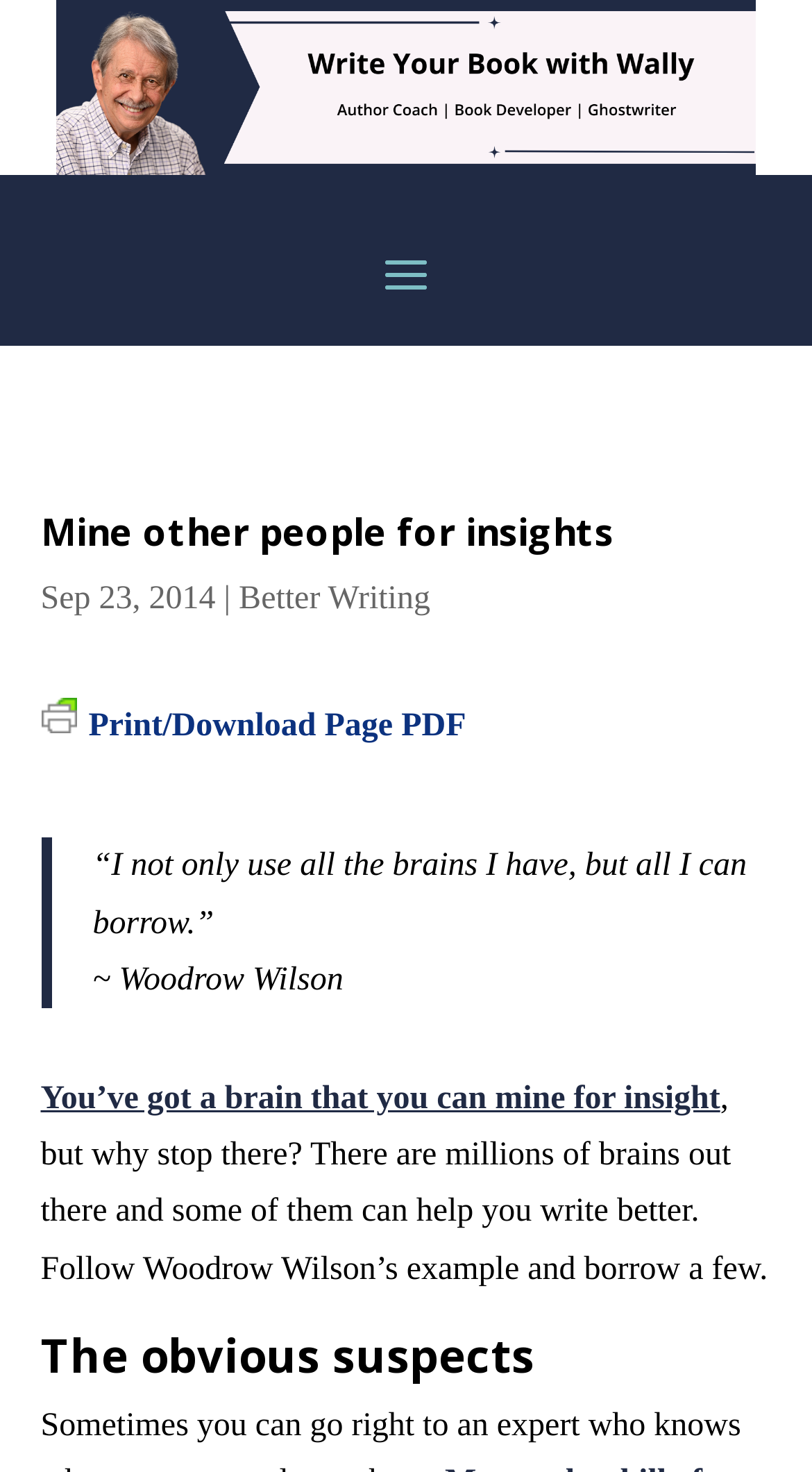Extract the bounding box coordinates for the described element: "Print/Download Page PDF". The coordinates should be represented as four float numbers between 0 and 1: [left, top, right, bottom].

[0.05, 0.474, 0.574, 0.513]